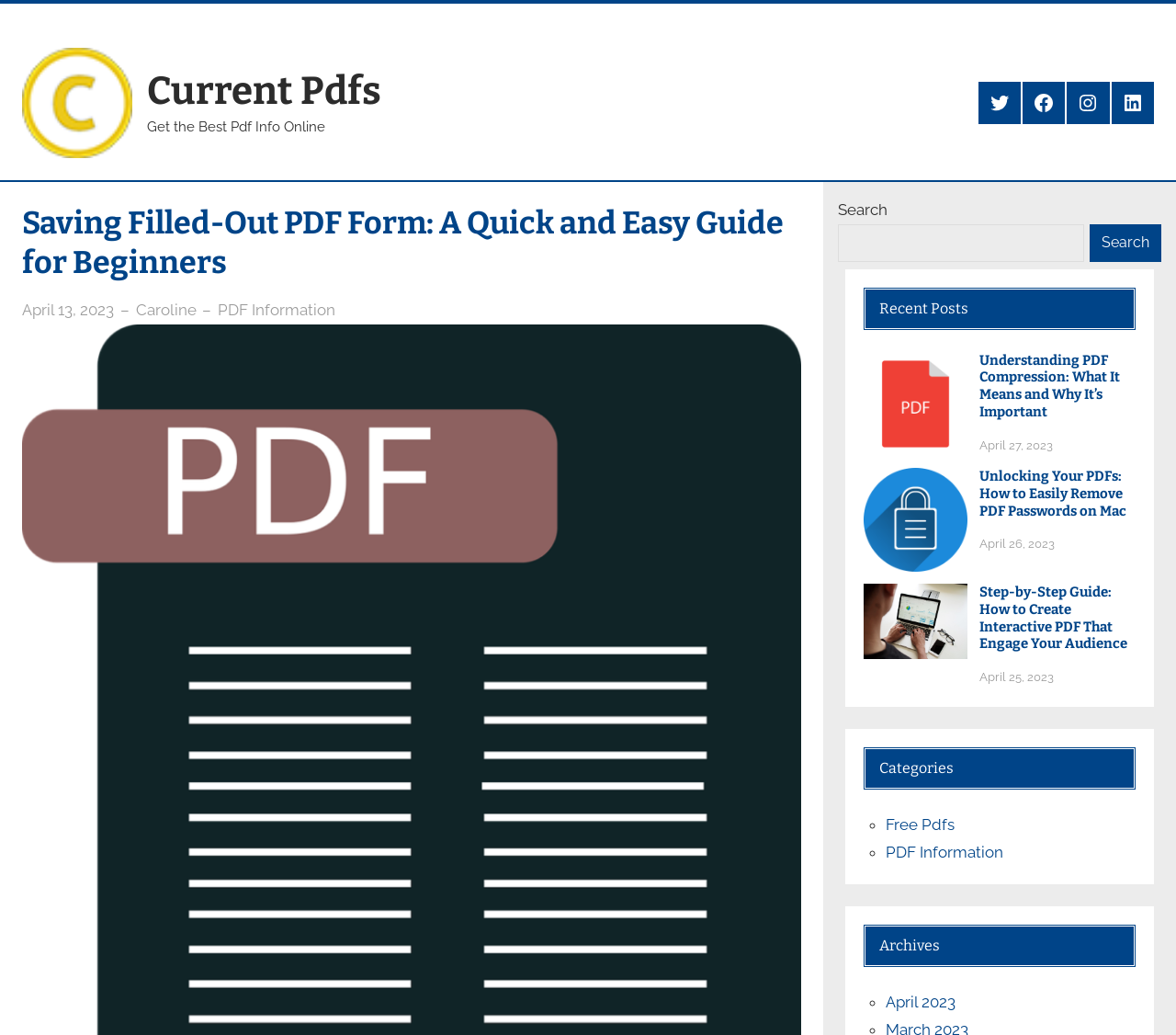Answer with a single word or phrase: 
What is the category of the post 'Understanding PDF Compression: What It Means and Why It’s Important'?

PDF Information